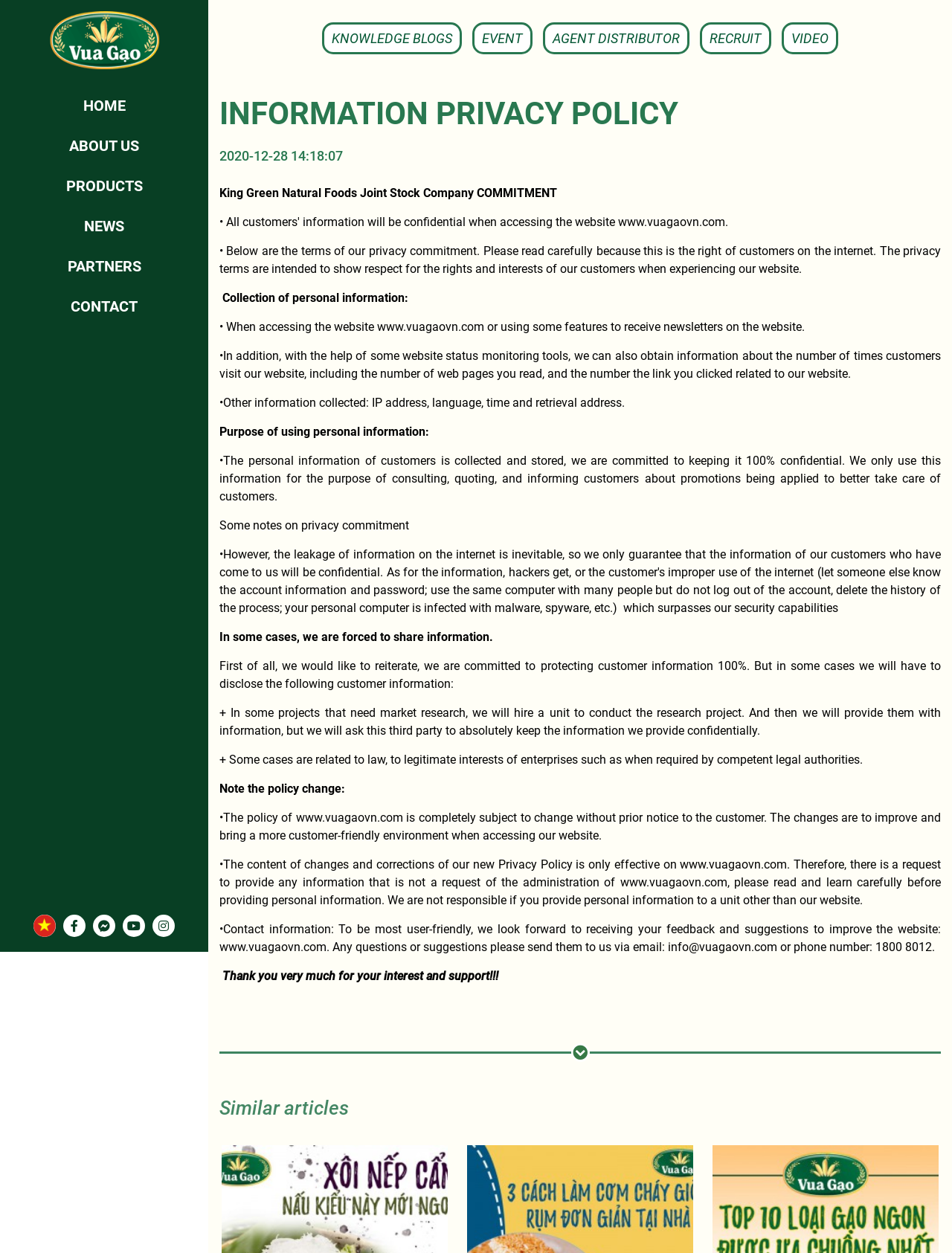Using the provided element description: "Agent Distributor", identify the bounding box coordinates. The coordinates should be four floats between 0 and 1 in the order [left, top, right, bottom].

[0.57, 0.018, 0.724, 0.043]